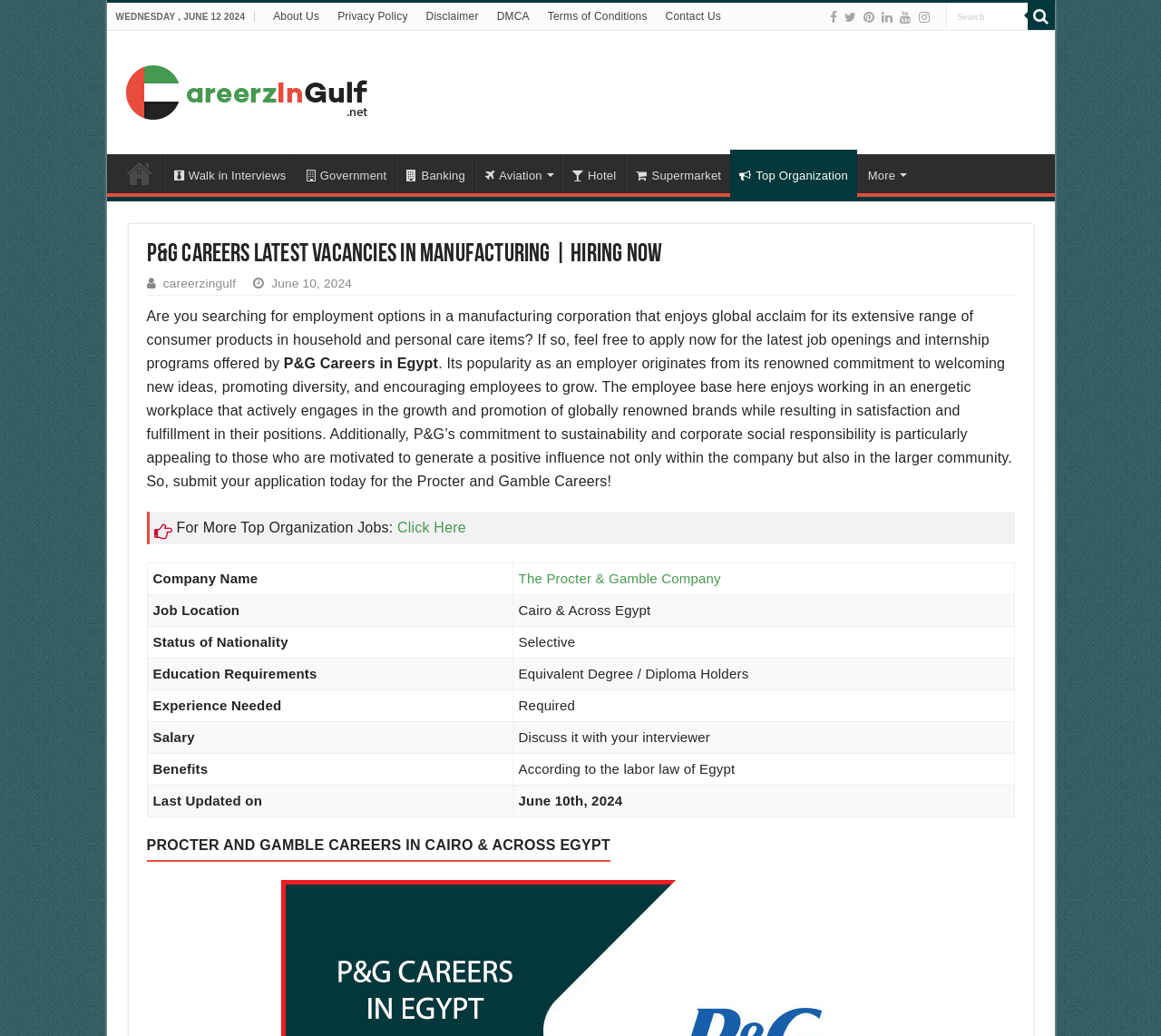Identify the headline of the webpage and generate its text content.

P&G Careers latest Vacancies in Manufacturing | Hiring Now